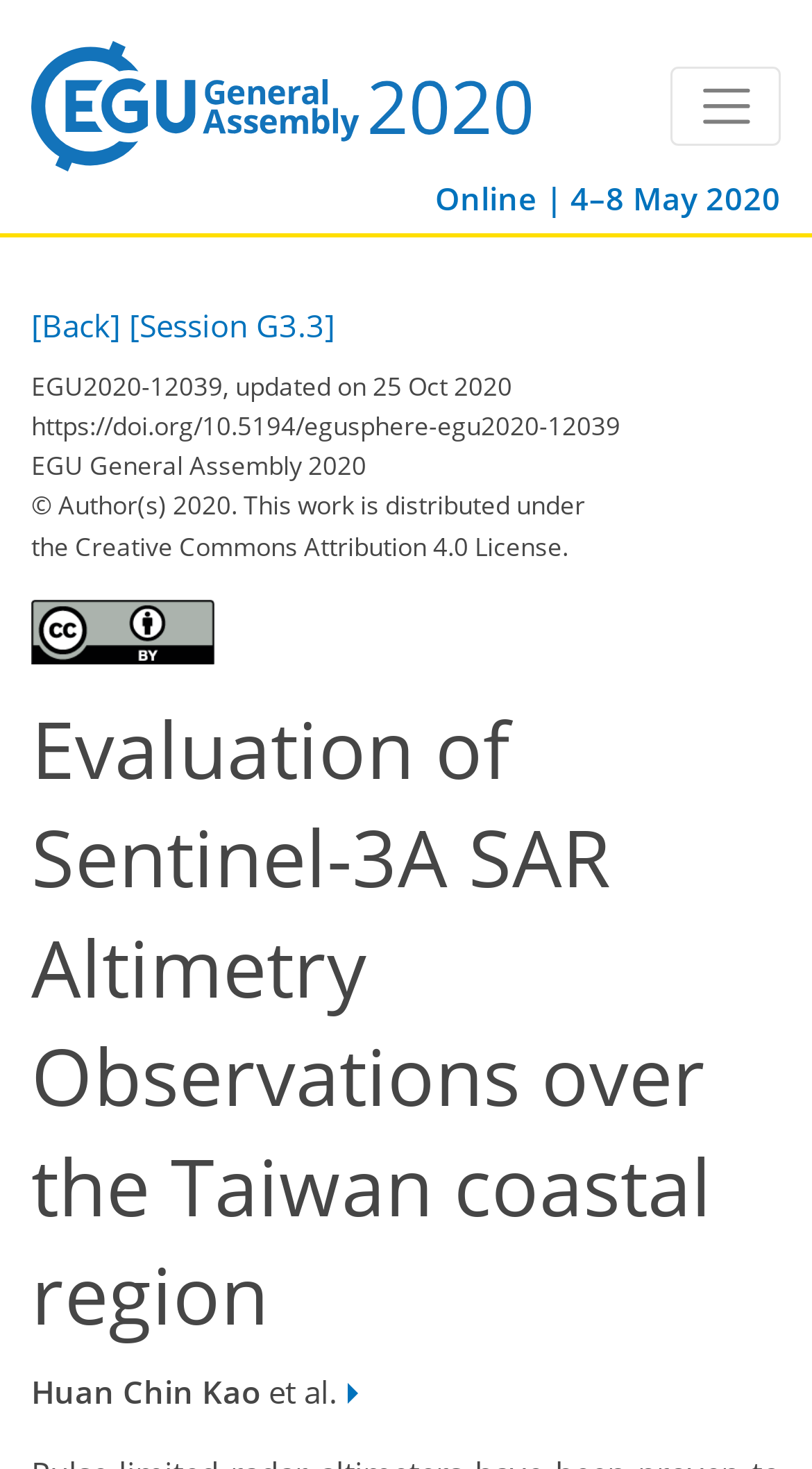Using the webpage screenshot, locate the HTML element that fits the following description and provide its bounding box: "aria-label="Toggle navigation"".

[0.827, 0.045, 0.962, 0.099]